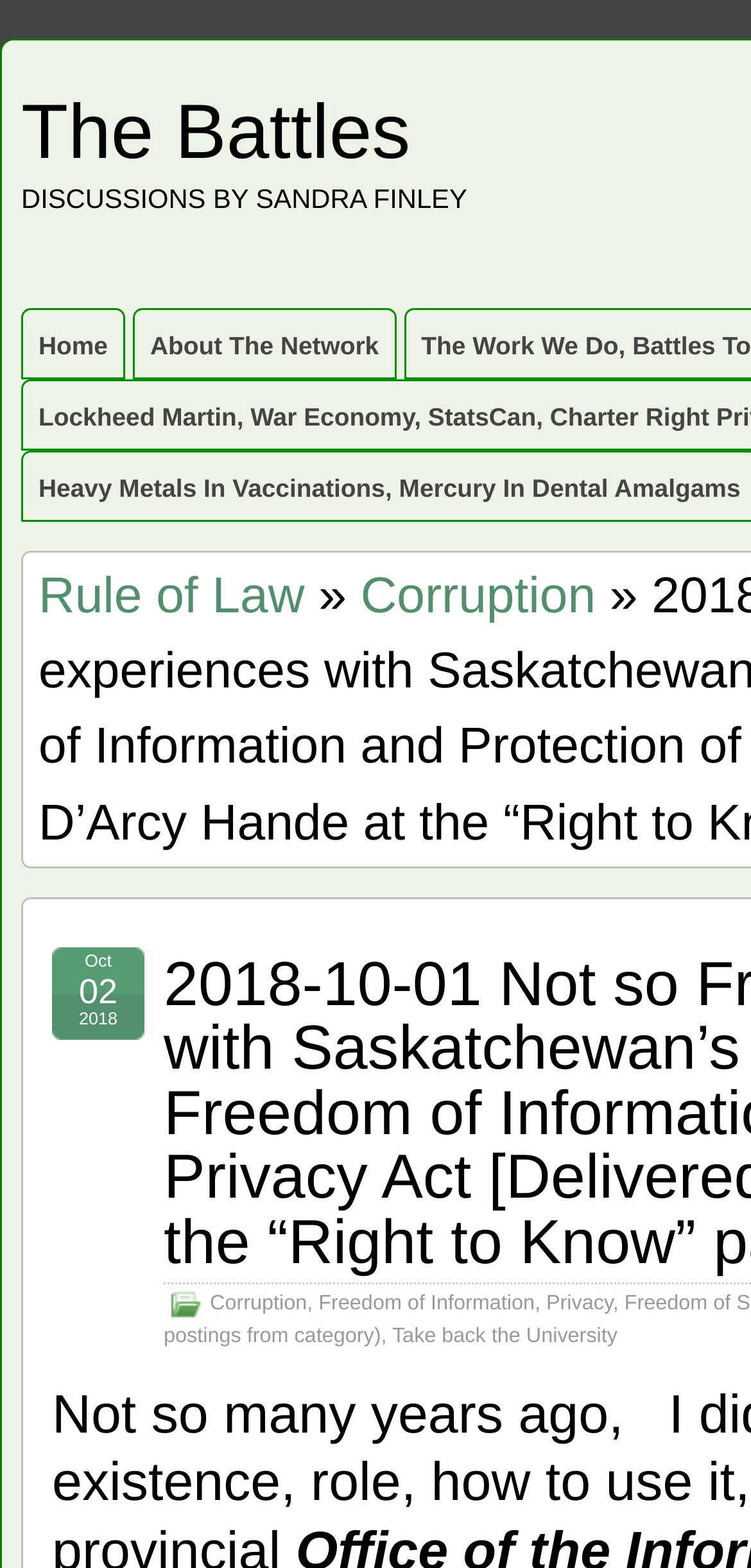What is the date of the article?
Refer to the image and give a detailed response to the question.

The date of the article is mentioned in the webpage, with 'Oct' written on one line and '02' on the line below, and '2018' on the line below that.